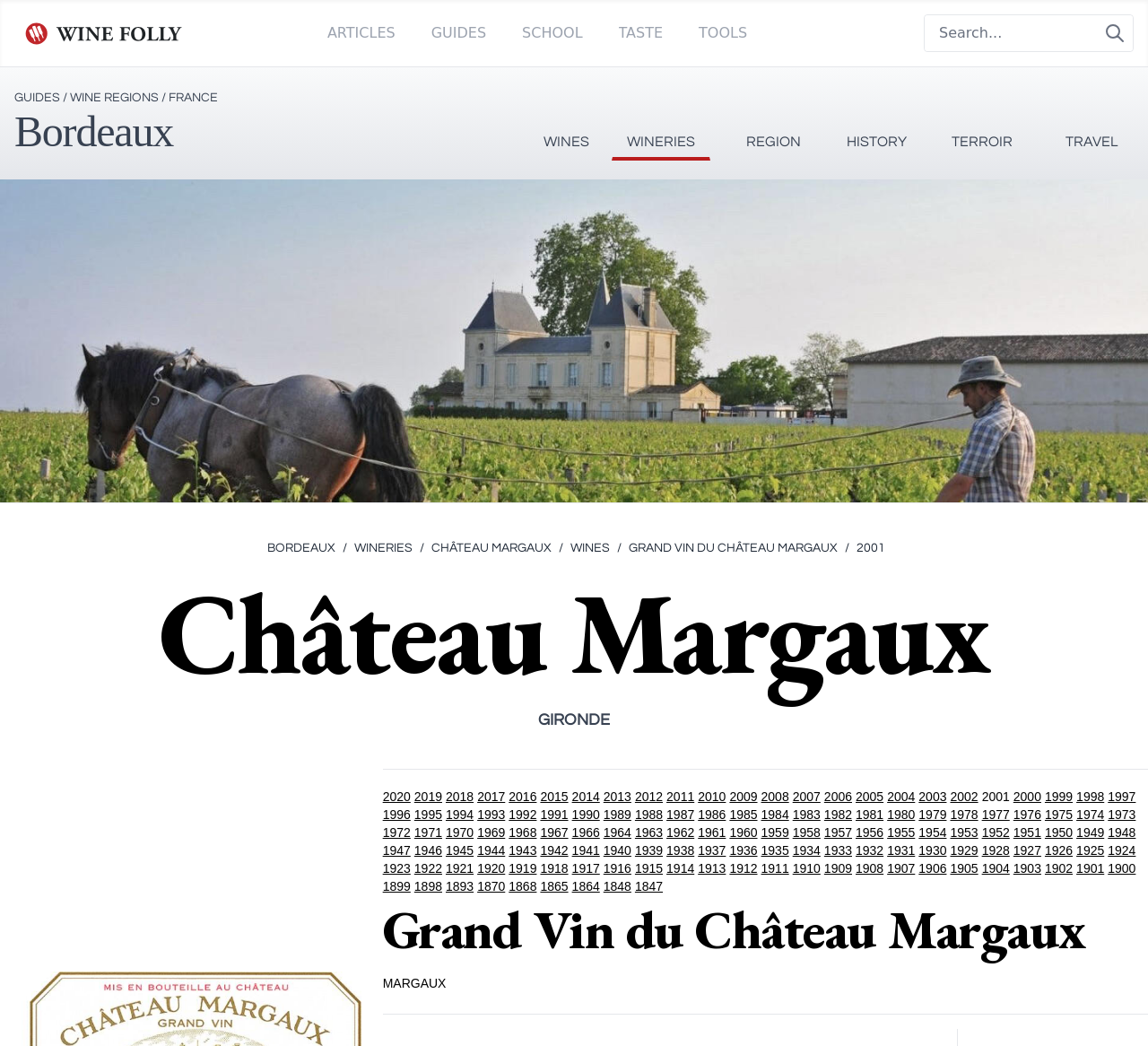Bounding box coordinates should be provided in the format (top-left x, top-left y, bottom-right x, bottom-right y) with all values between 0 and 1. Identify the bounding box for this UI element: France

[0.147, 0.087, 0.19, 0.099]